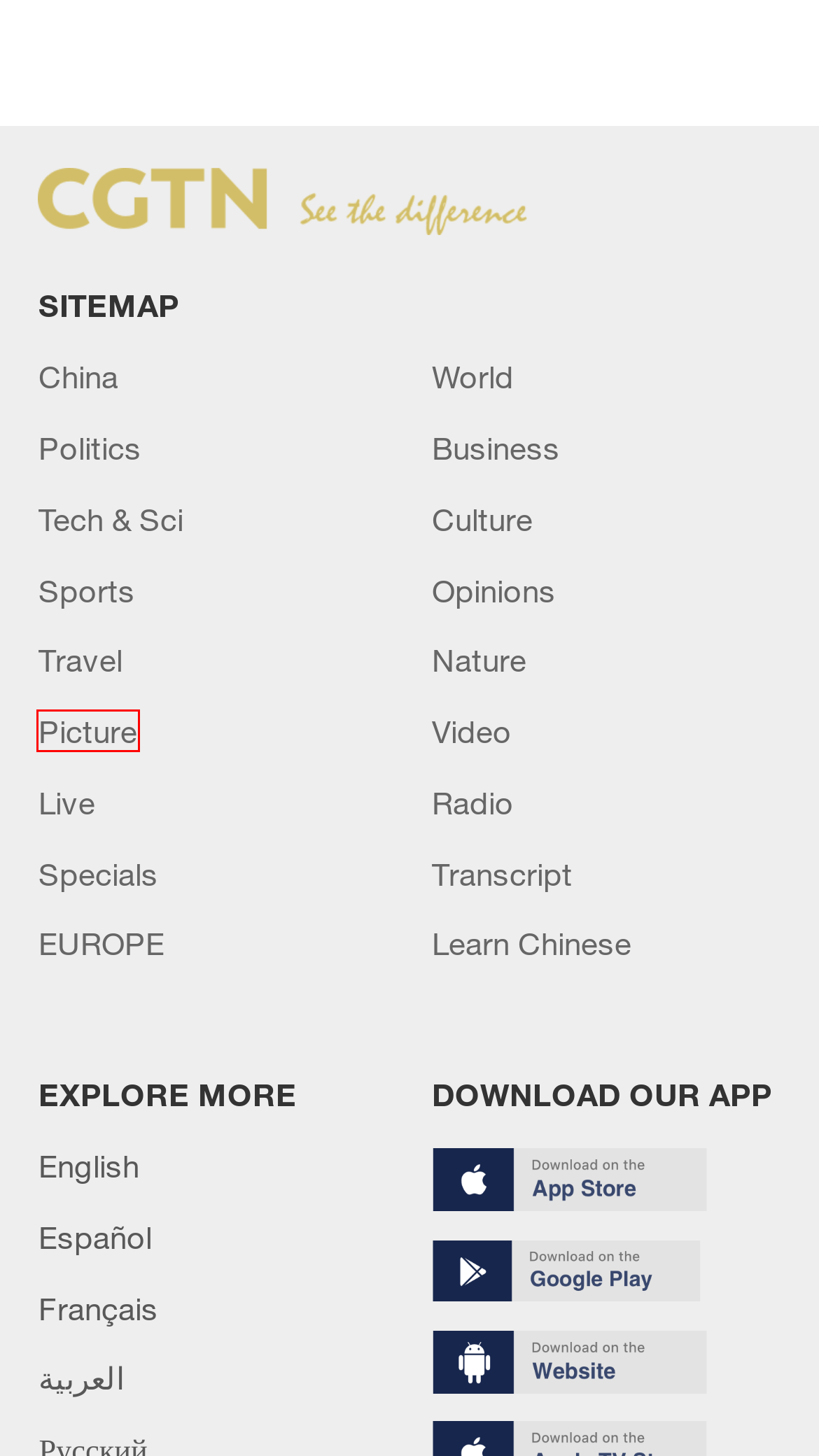Examine the screenshot of a webpage with a red rectangle bounding box. Select the most accurate webpage description that matches the new webpage after clicking the element within the bounding box. Here are the candidates:
A. Video News of Global Edition, Video Stories of China | CGTN
B. Live - Witness, Report and Share in Real Time | CGTN
C. Pictures | CGTN
D. Specials
E. World - Latest News, Videos, Analysis & Feature Stories | CGTN
F. Europe - All The Latest News | CGTN
G. Nature - Wildlife & Environment | CGTN
H. China News | CGTN

C